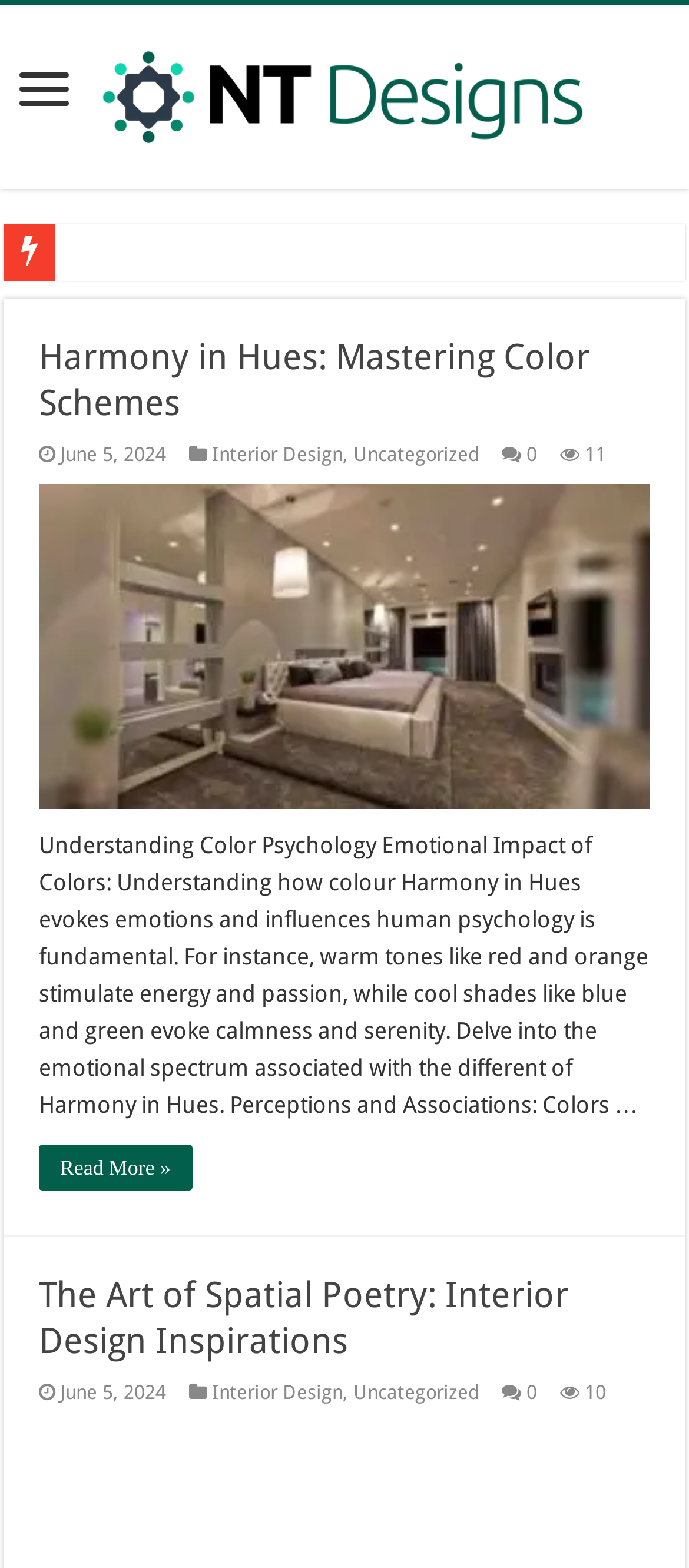Utilize the details in the image to give a detailed response to the question: What is the title of the second article?

I determined the title of the second article by looking at the heading element with the text 'The Art of Spatial Poetry: Interior Design Inspirations' and its corresponding link element with the same text. The title is 'The Art of Spatial Poetry'.